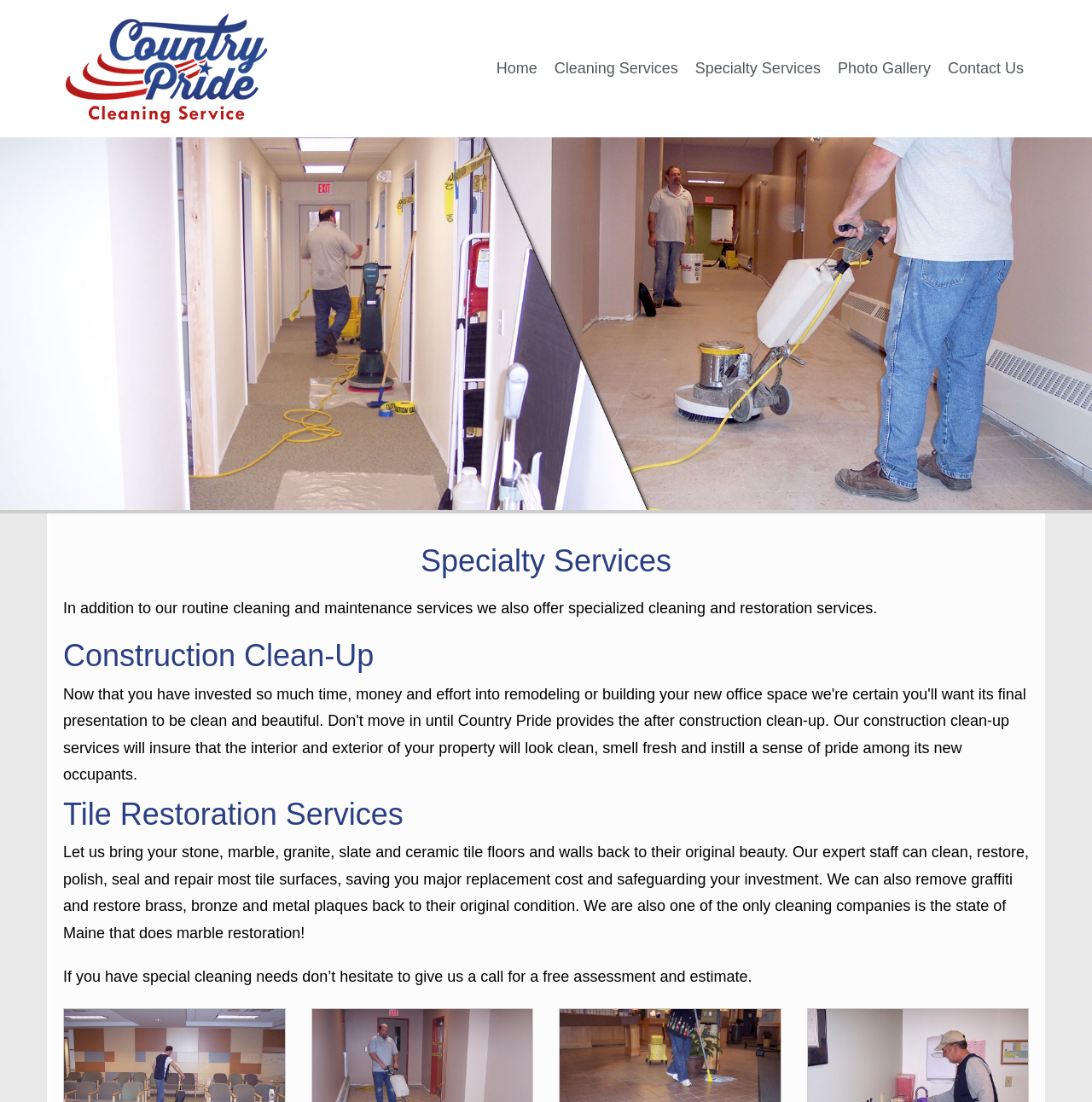What is the company's main service?
Give a single word or phrase answer based on the content of the image.

Commercial cleaning